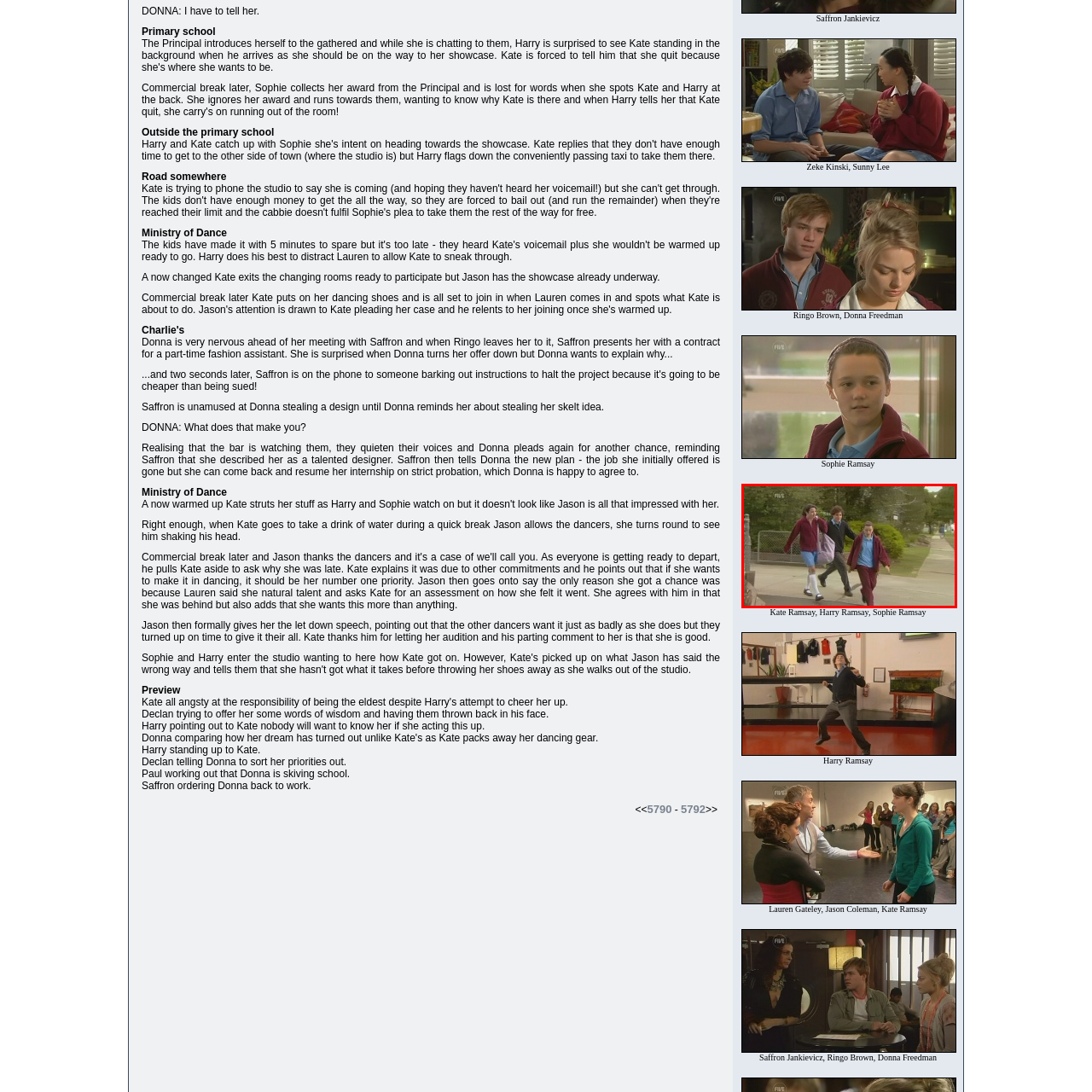What is the atmosphere of the scene?
Examine the content inside the red bounding box in the image and provide a thorough answer to the question based on that visual information.

The caption describes the scene as having a 'jovial atmosphere', which is contributed to by the cheerful expression of the girl on the right, indicating a lighthearted and friendly mood.